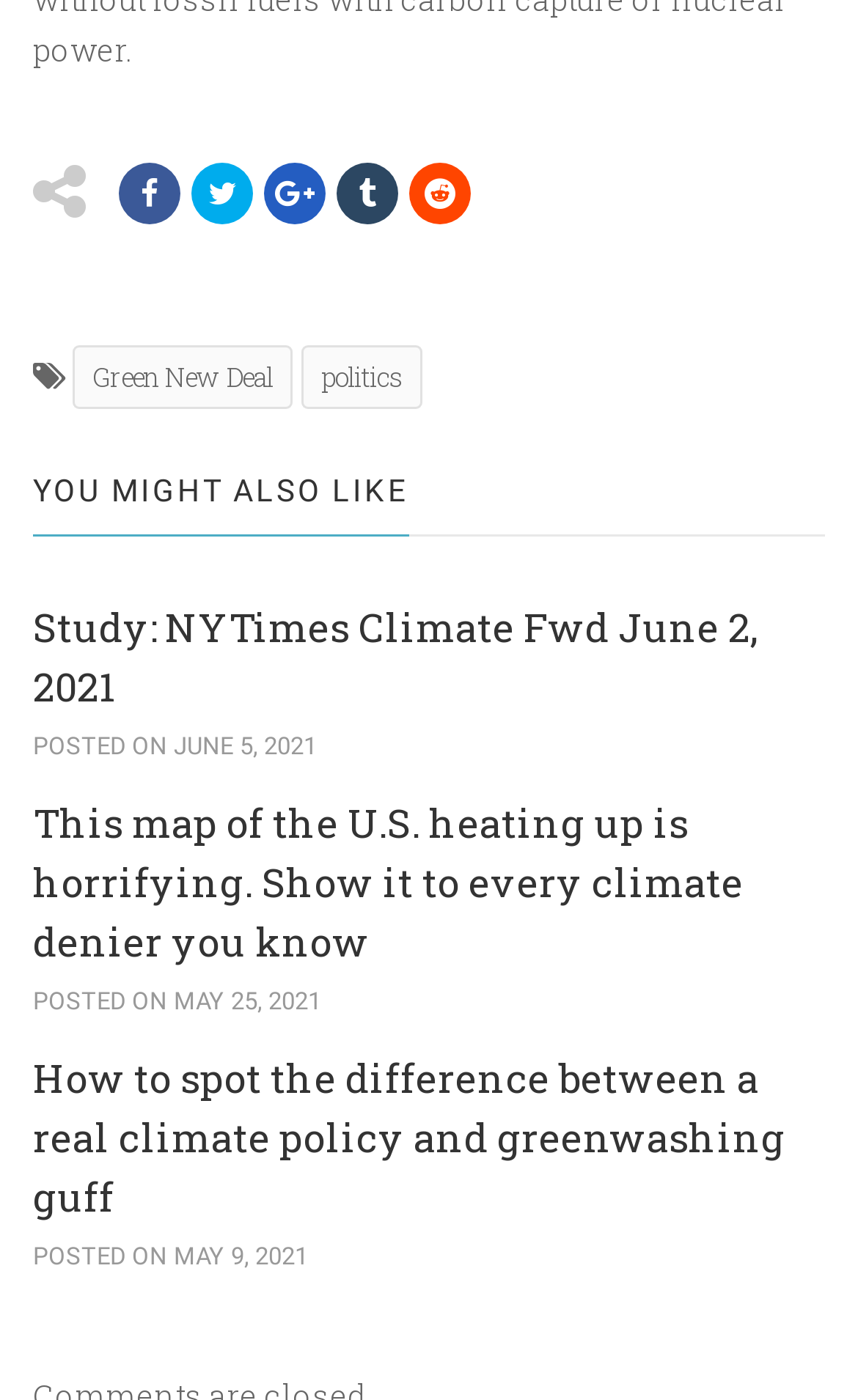Examine the image and give a thorough answer to the following question:
When was the third article posted?

I examined the StaticText elements on the webpage and found the posting date of the third article, which is 'POSTED ON MAY 25, 2021'.